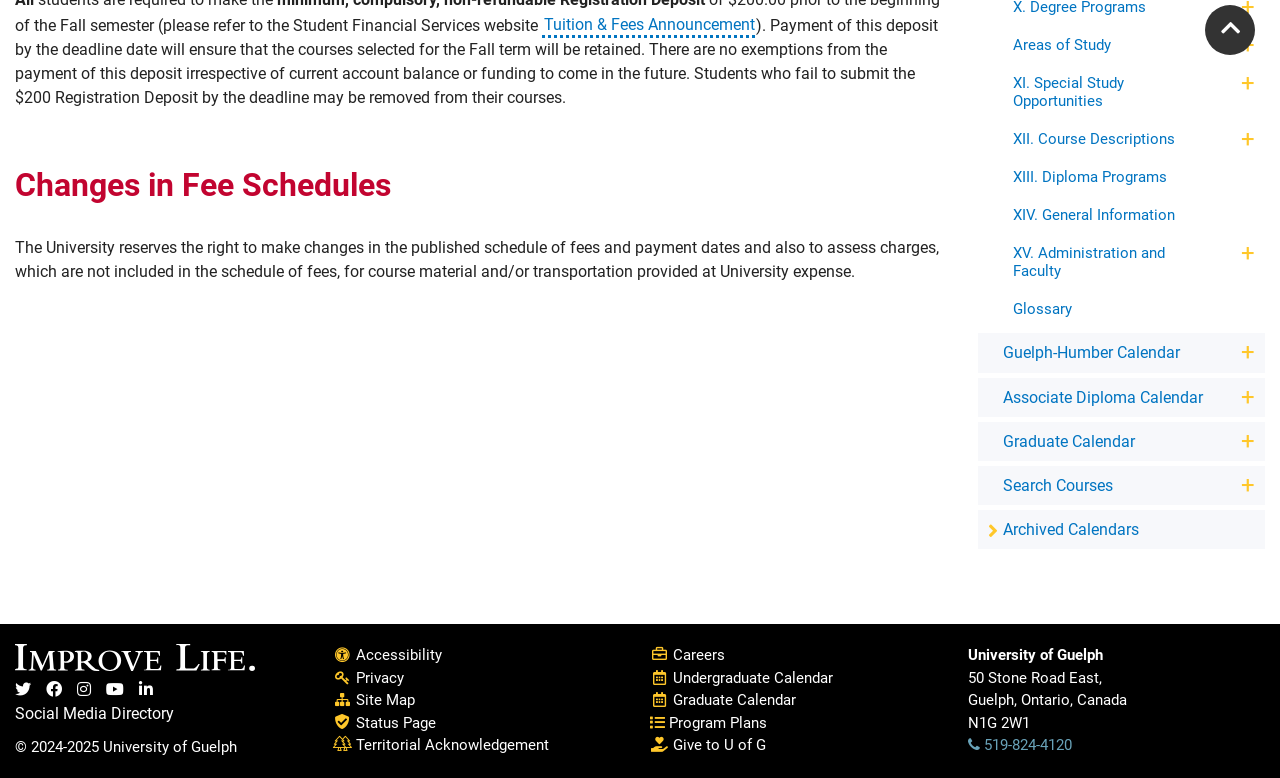What is the deadline for the $200 Registration Deposit?
Please respond to the question with a detailed and informative answer.

The webpage mentions that students who fail to submit the $200 Registration Deposit by the deadline may be removed from their courses, but it does not specify the exact deadline date.